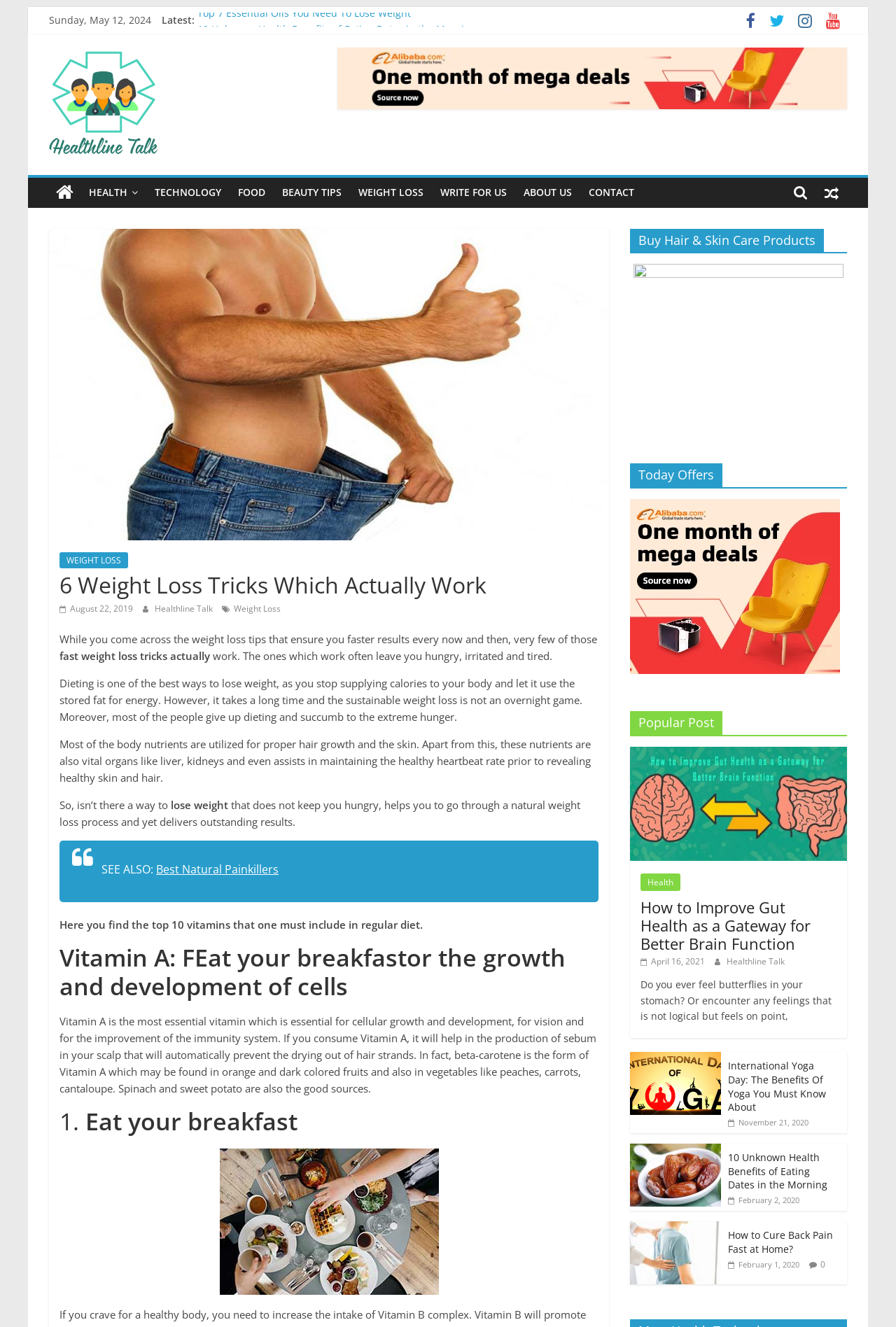Use the details in the image to answer the question thoroughly: 
What is the benefit of consuming Vitamin A?

According to the article, Vitamin A is essential for cellular growth and development, for vision, and for the improvement of the immunity system. It also helps in the production of sebum in the scalp, preventing the drying out of hair strands.